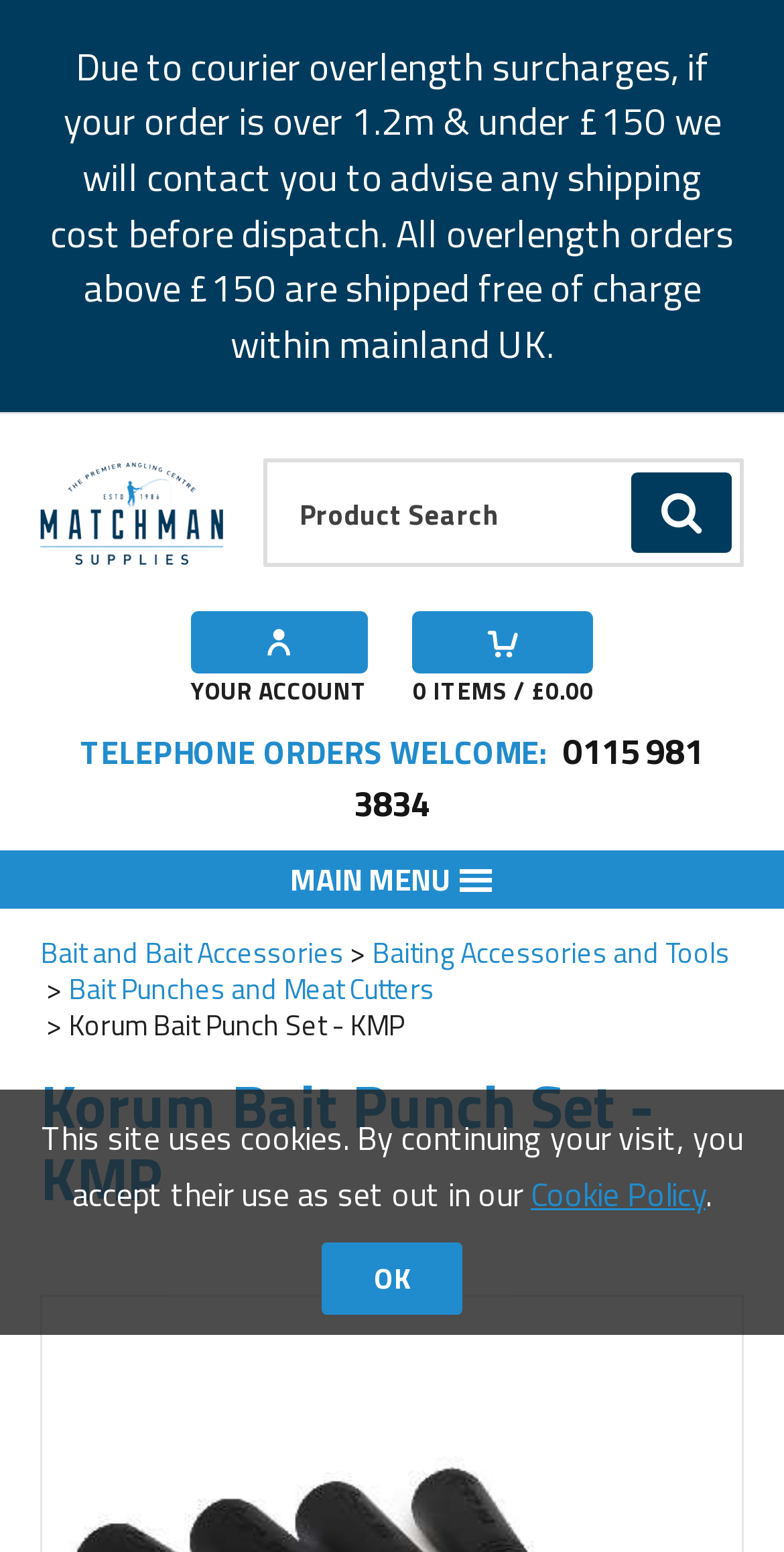From the image, can you give a detailed response to the question below:
What is the company name of the premier angling centre?

I found the company name by looking at the link element with the text 'Matchman Supplies' which is located at the top of the page, indicating that this is the company name of the premier angling centre.